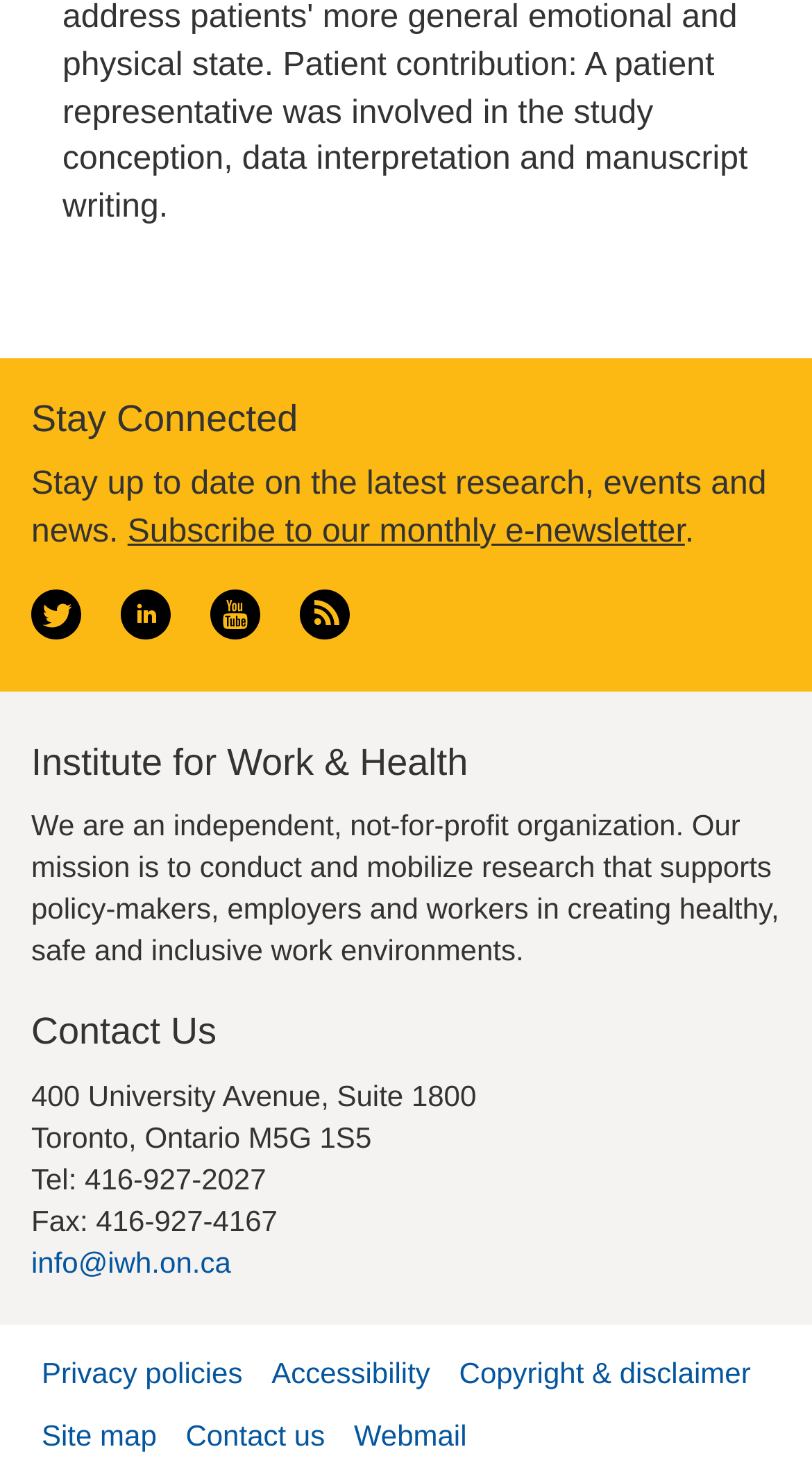Identify the bounding box coordinates of the clickable section necessary to follow the following instruction: "Subscribe to our monthly e-newsletter". The coordinates should be presented as four float numbers from 0 to 1, i.e., [left, top, right, bottom].

[0.157, 0.347, 0.843, 0.371]